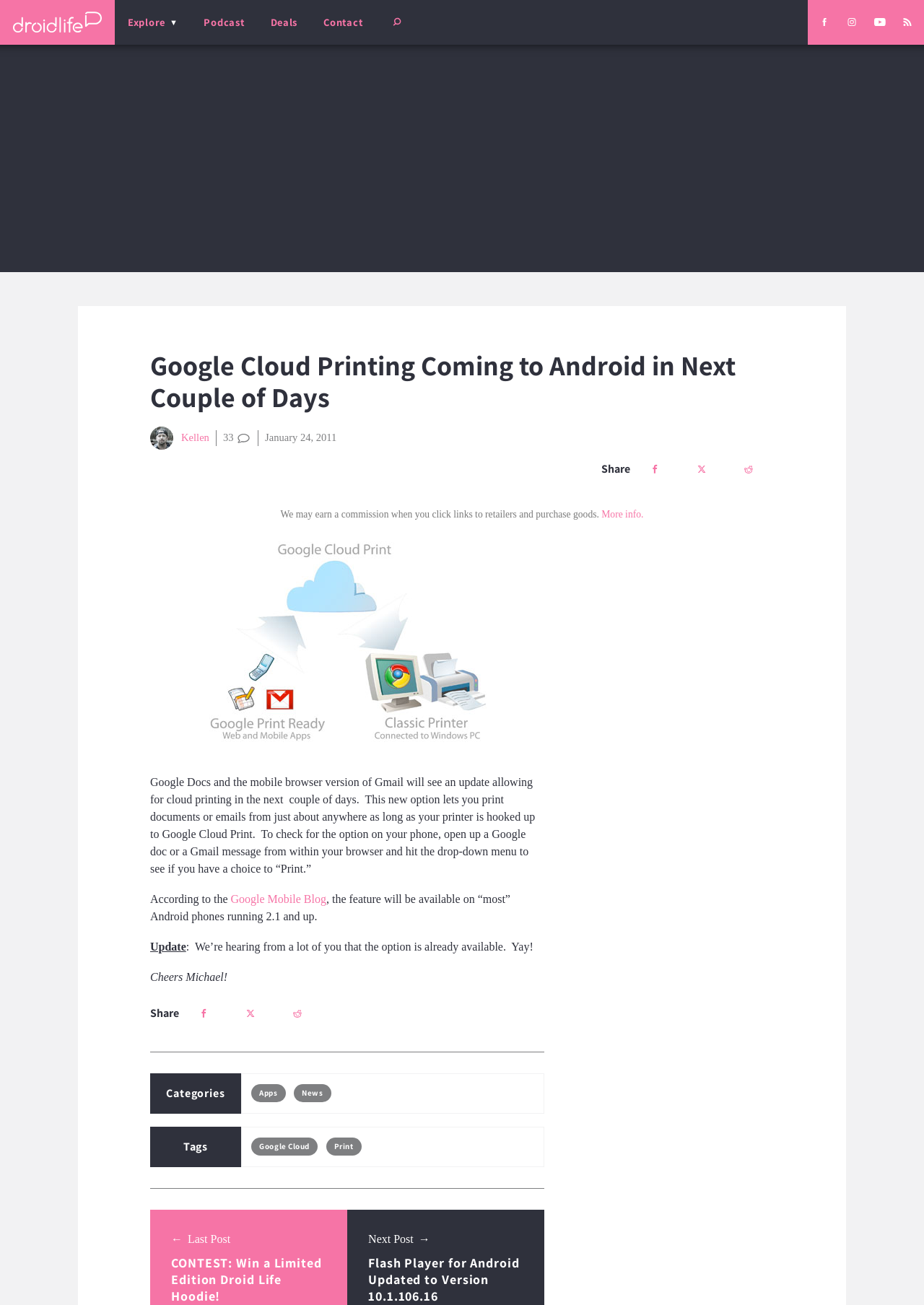Determine the bounding box coordinates (top-left x, top-left y, bottom-right x, bottom-right y) of the UI element described in the following text: More info.

[0.651, 0.39, 0.696, 0.398]